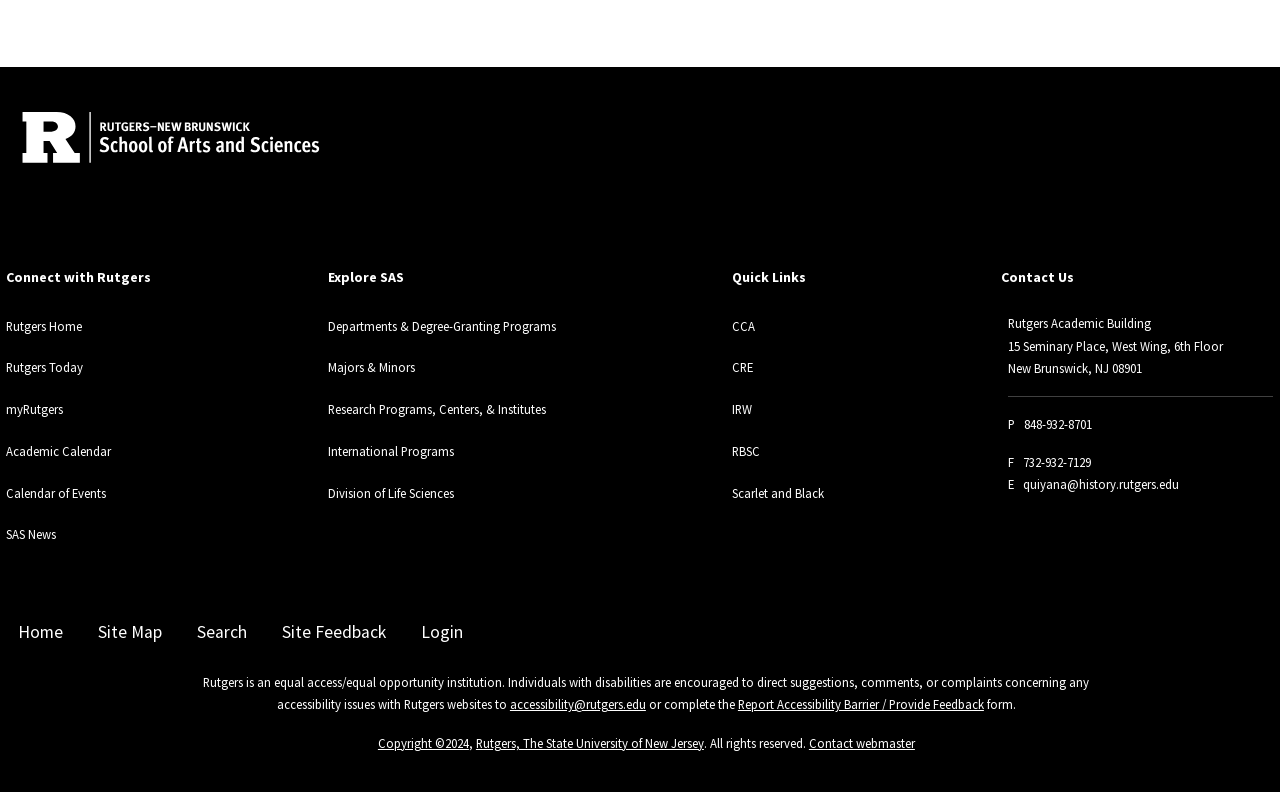What are the three links at the bottom right corner of the webpage?
Please ensure your answer is as detailed and informative as possible.

I looked at the bottom right corner of the webpage and saw three links: 'Home', 'Site Map', and 'Search'. These links are likely to be useful for navigating the website.